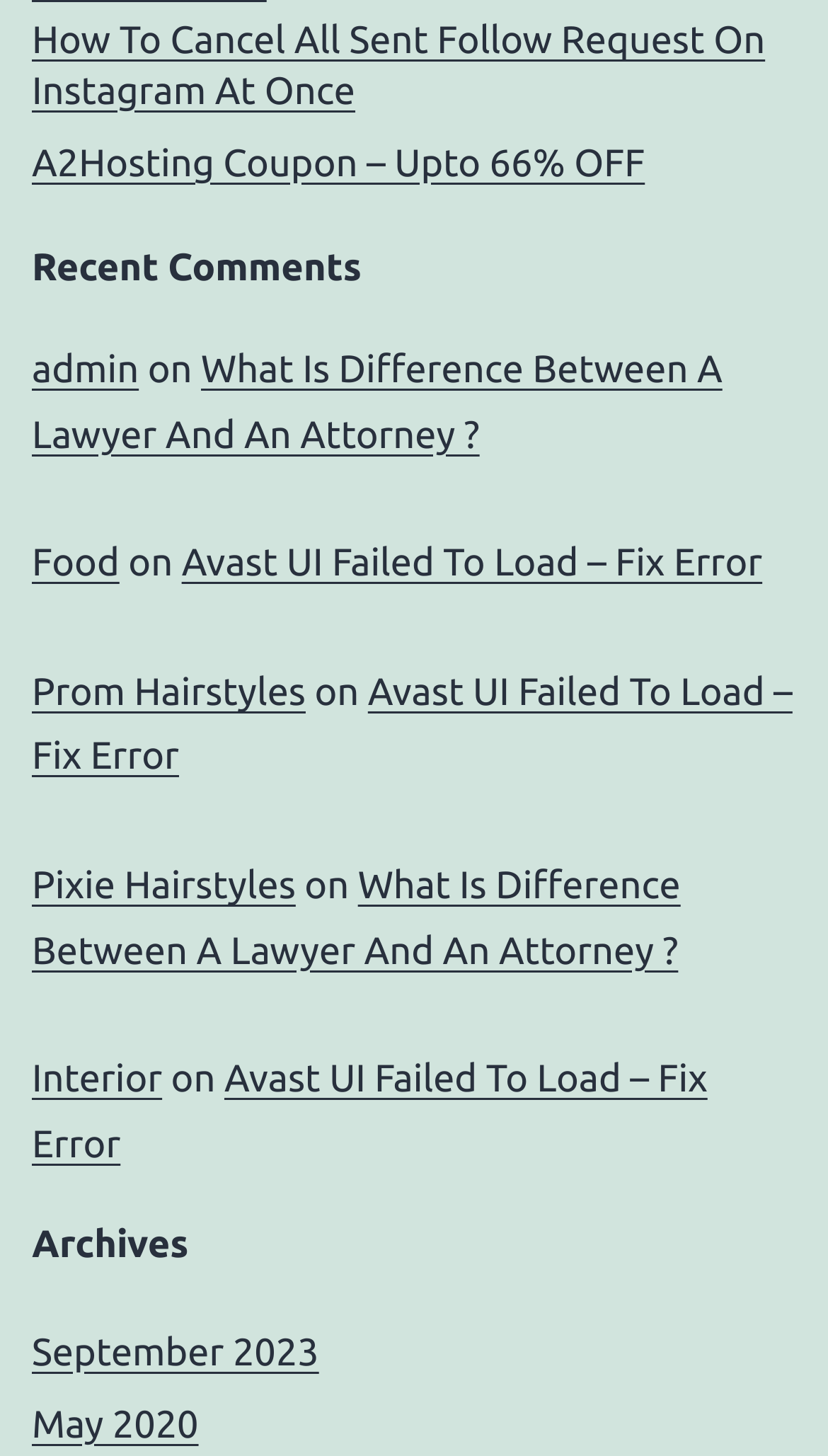What is the title of the second article?
Please use the image to provide a one-word or short phrase answer.

A2Hosting Coupon – Upto 66% OFF